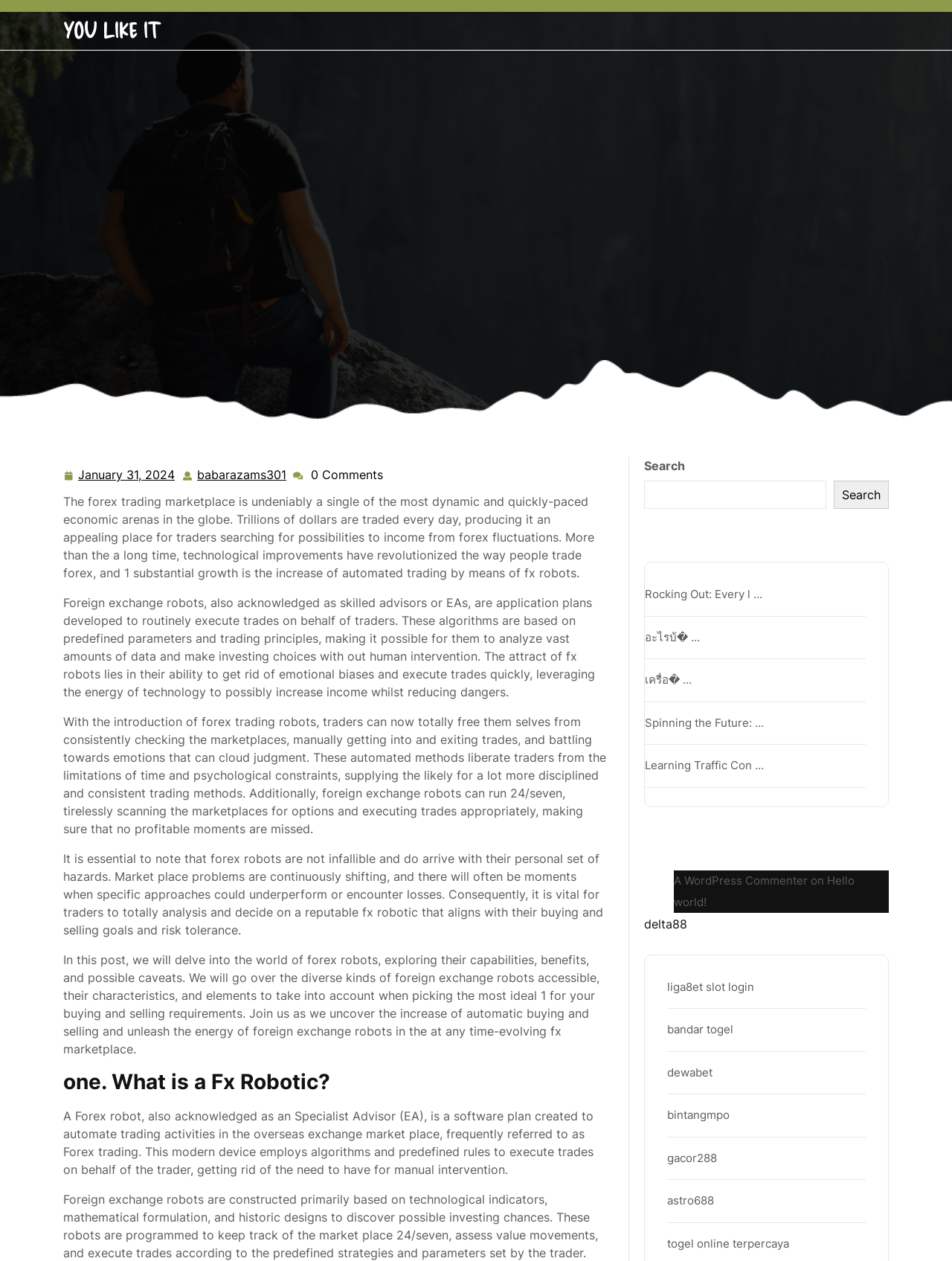Refer to the image and provide an in-depth answer to the question:
What is the main topic of this webpage?

Based on the content of the webpage, it appears that the main topic is forex robots, also known as expert advisors or EAs, which are software programs designed to automate trading activities in the foreign exchange market.